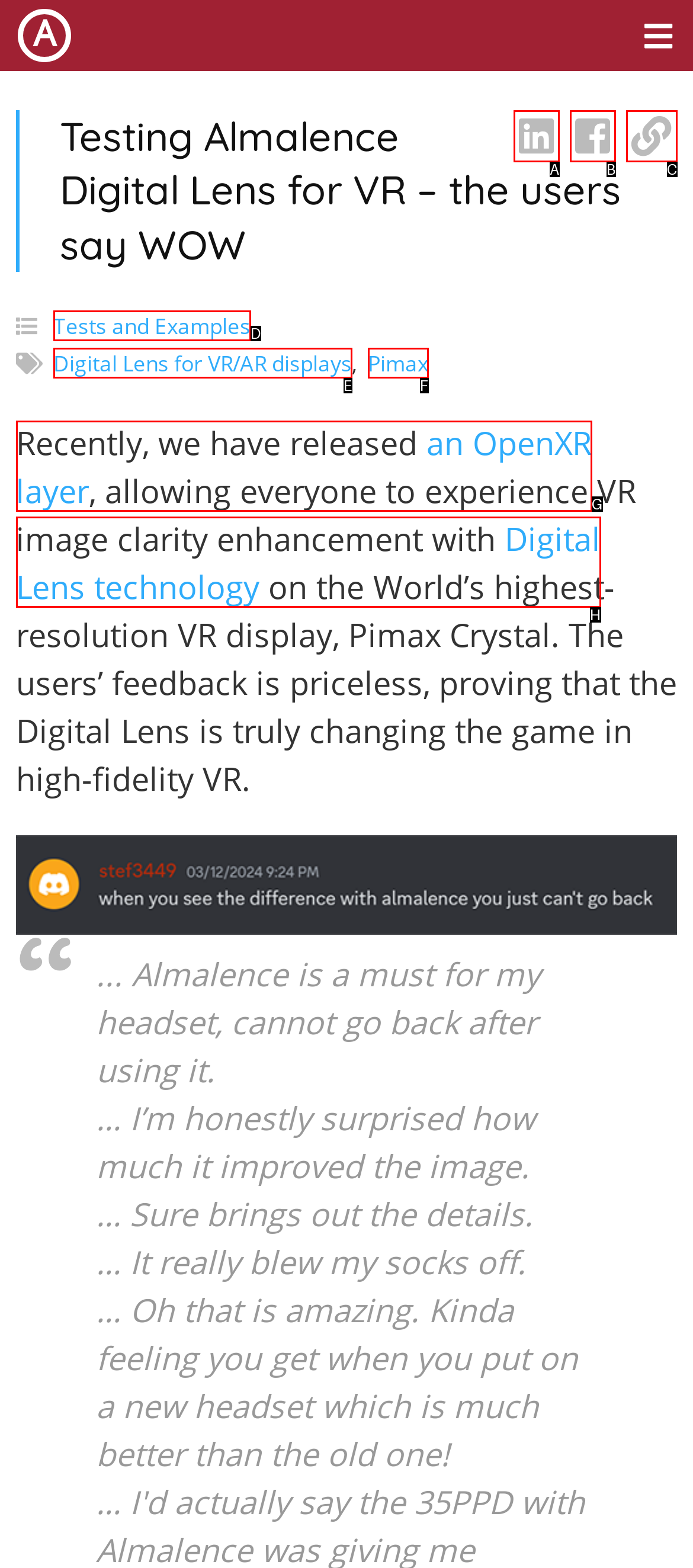Based on the description: title="Click to copy permalink", identify the matching lettered UI element.
Answer by indicating the letter from the choices.

C